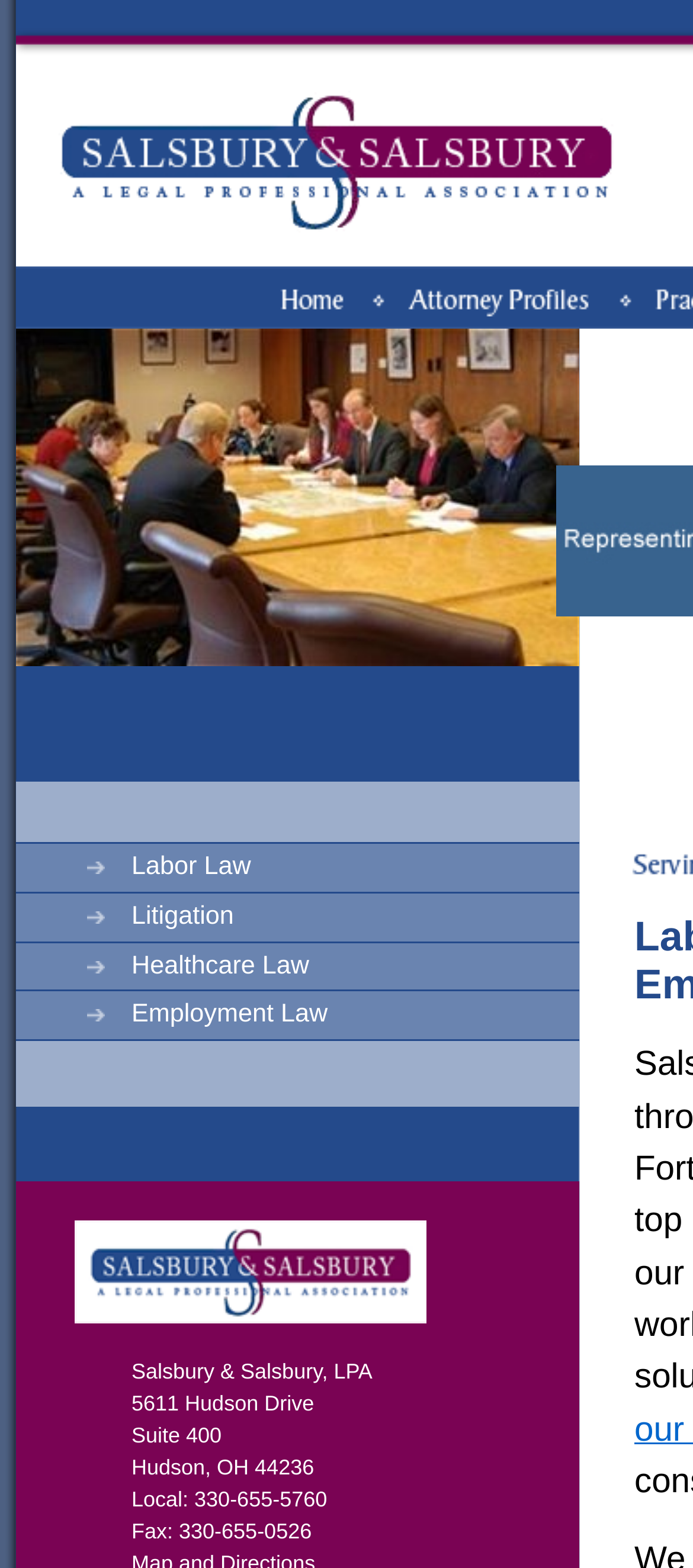Extract the bounding box coordinates of the UI element described by: "Litigation". The coordinates should include four float numbers ranging from 0 to 1, e.g., [left, top, right, bottom].

[0.023, 0.568, 0.836, 0.6]